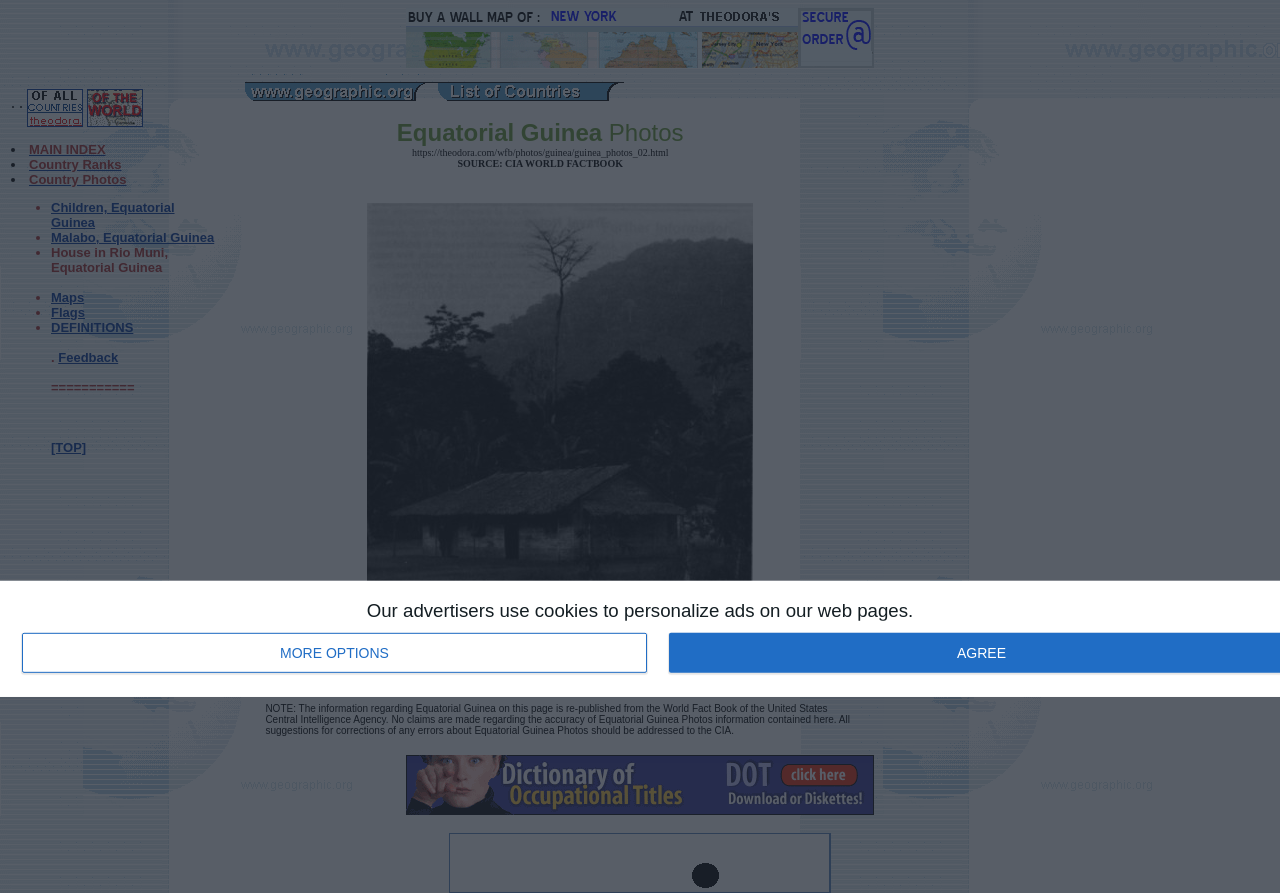What is the source of the information on this webpage?
Analyze the image and provide a thorough answer to the question.

I found the answer by reading the text on the webpage, which states 'SOURCE: CIA WORLD FACTBOOK' in a specific section. This indicates that the information on this webpage is sourced from the CIA World Factbook.